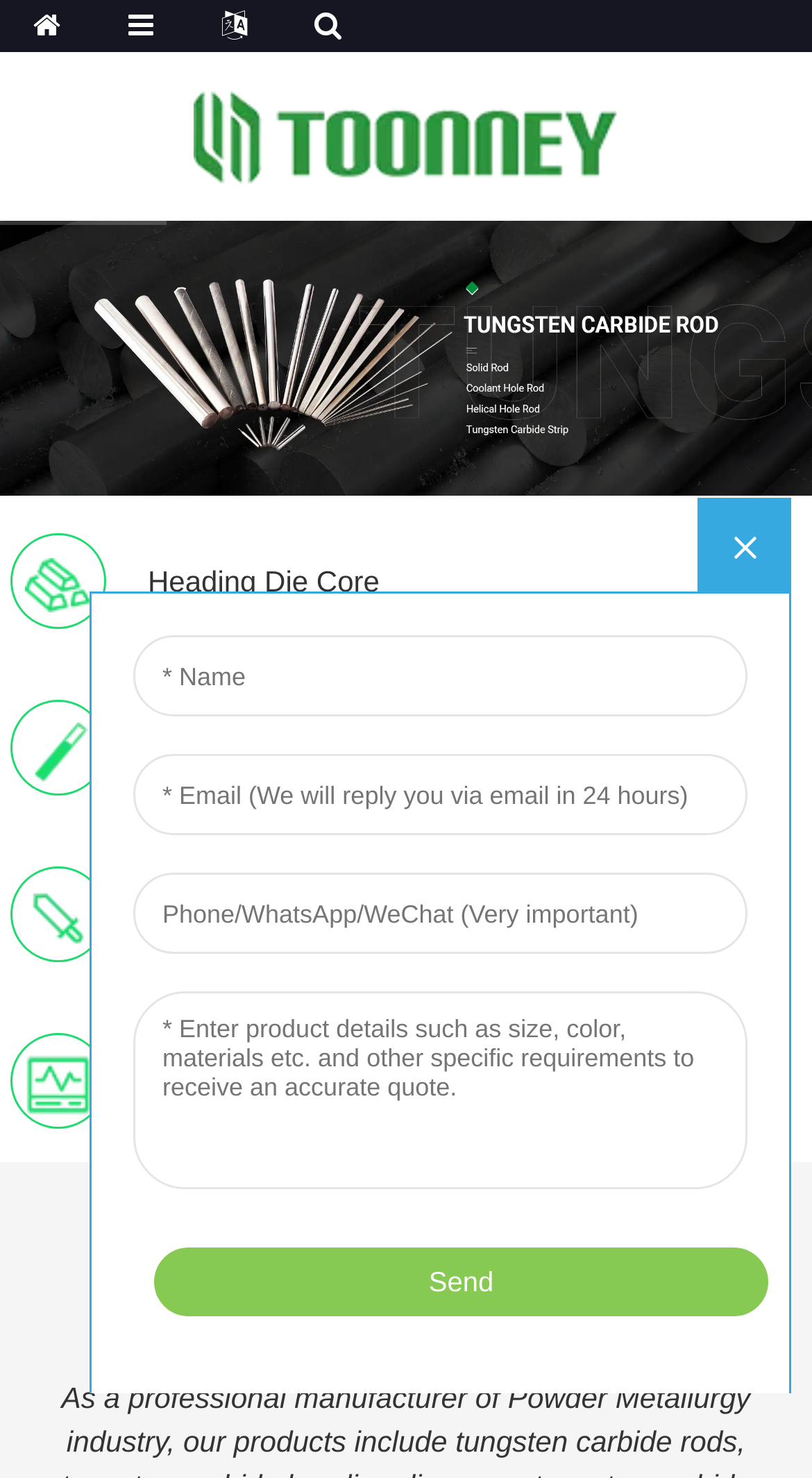Find the bounding box coordinates of the area to click in order to follow the instruction: "go to OUR PRODUCTS page".

[0.262, 0.86, 0.738, 0.897]